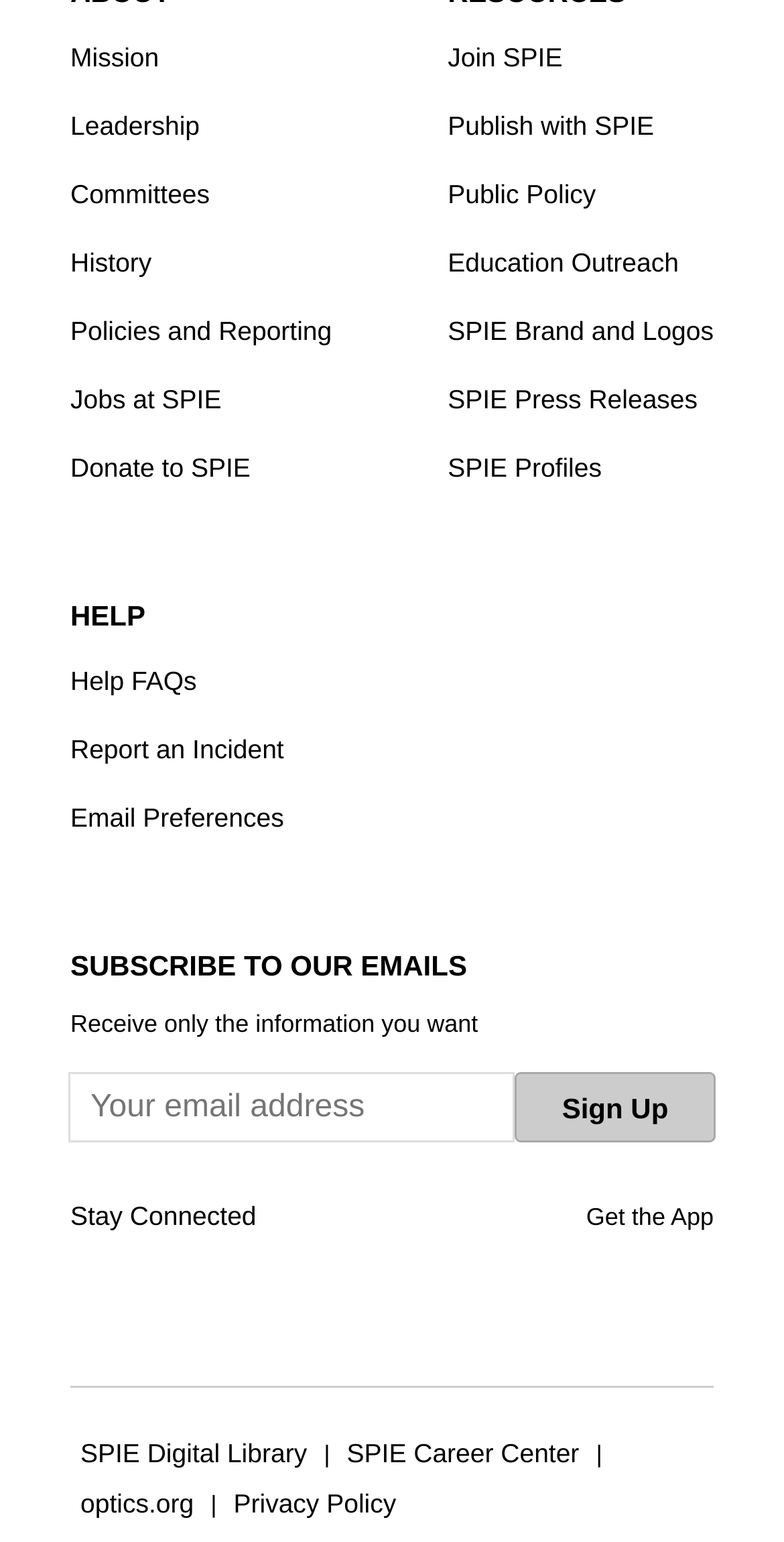Could you provide the bounding box coordinates for the portion of the screen to click to complete this instruction: "Sign up for emails"?

[0.656, 0.696, 0.913, 0.741]